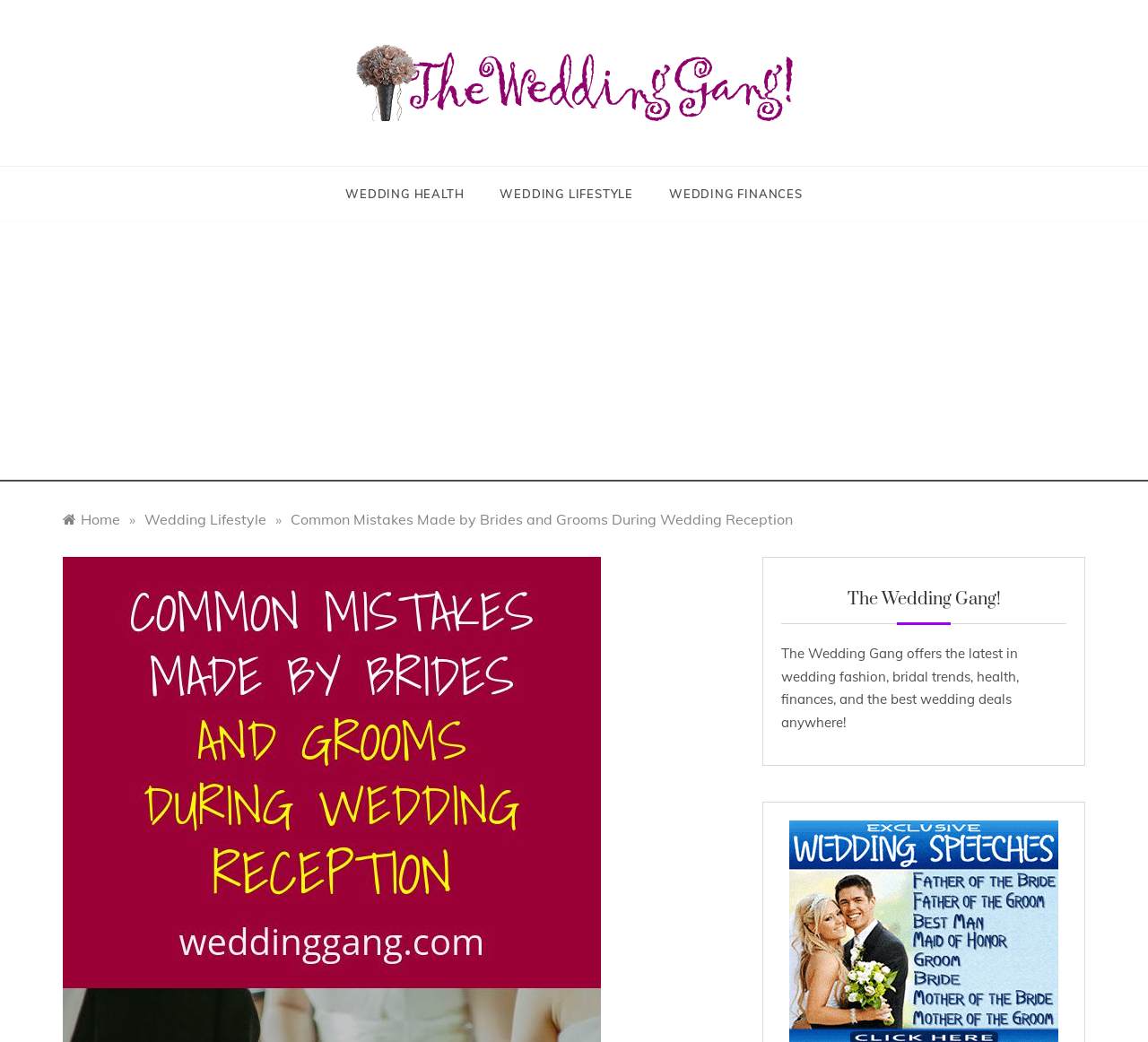Using the description: "parent_node: Wedding Gang", determine the UI element's bounding box coordinates. Ensure the coordinates are in the format of four float numbers between 0 and 1, i.e., [left, top, right, bottom].

[0.308, 0.069, 0.692, 0.087]